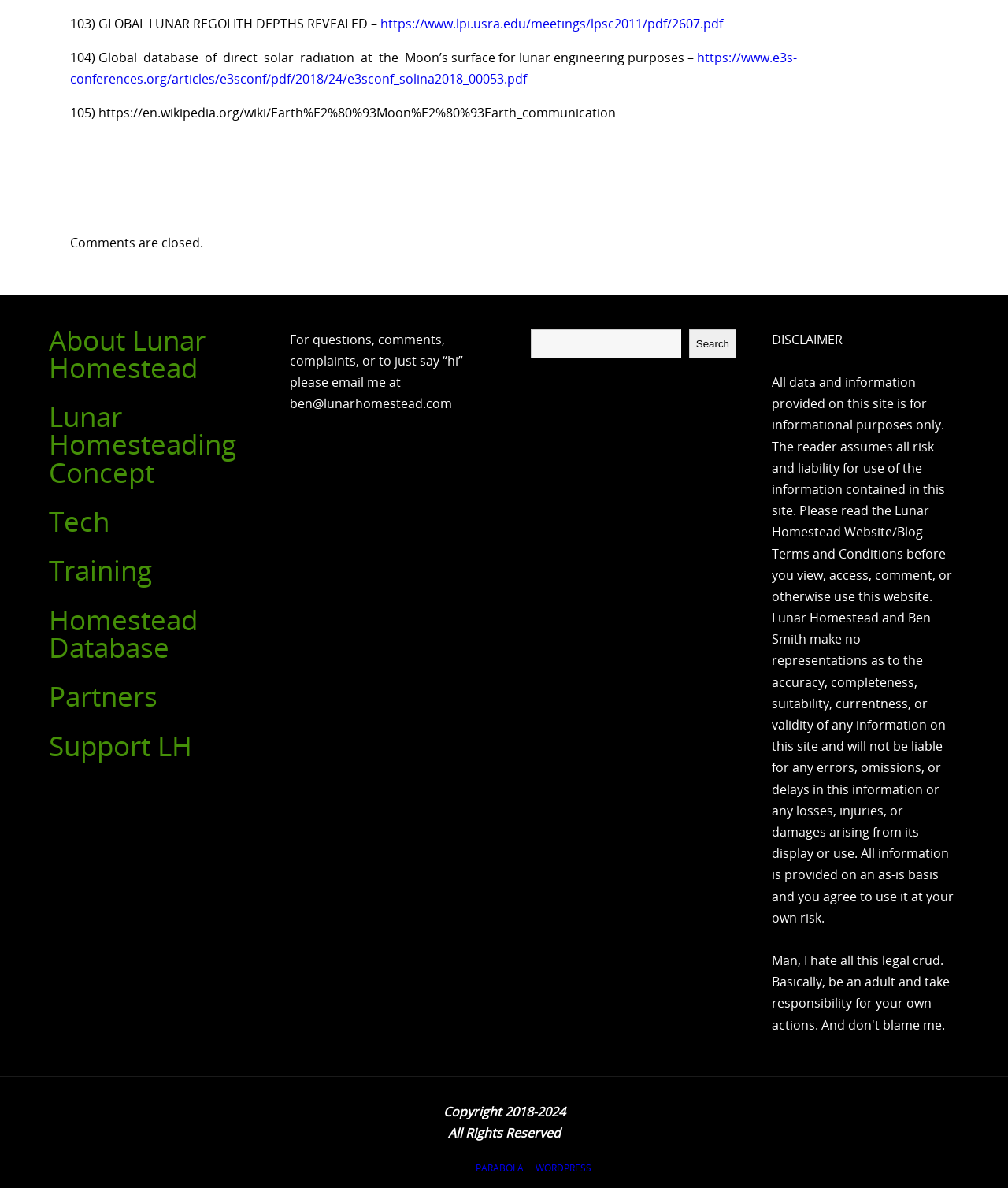Please reply with a single word or brief phrase to the question: 
How many links are in the main content area?

5